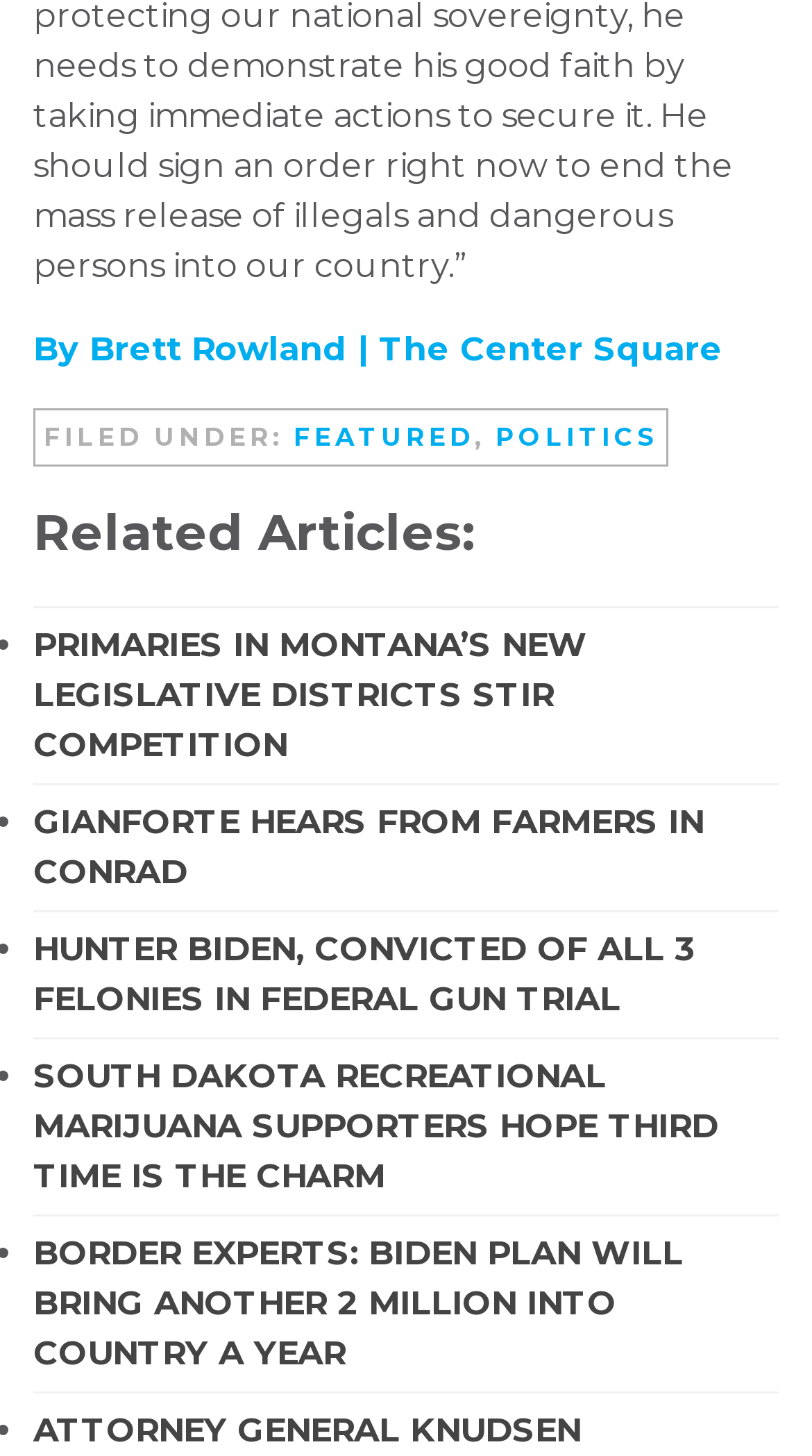What is the vertical position of the 'Related Articles:' heading?
With the help of the image, please provide a detailed response to the question.

The 'Related Articles:' heading has a y1 coordinate of 0.343, which is smaller than the y1 coordinates of the links below it, indicating that it is above them vertically.